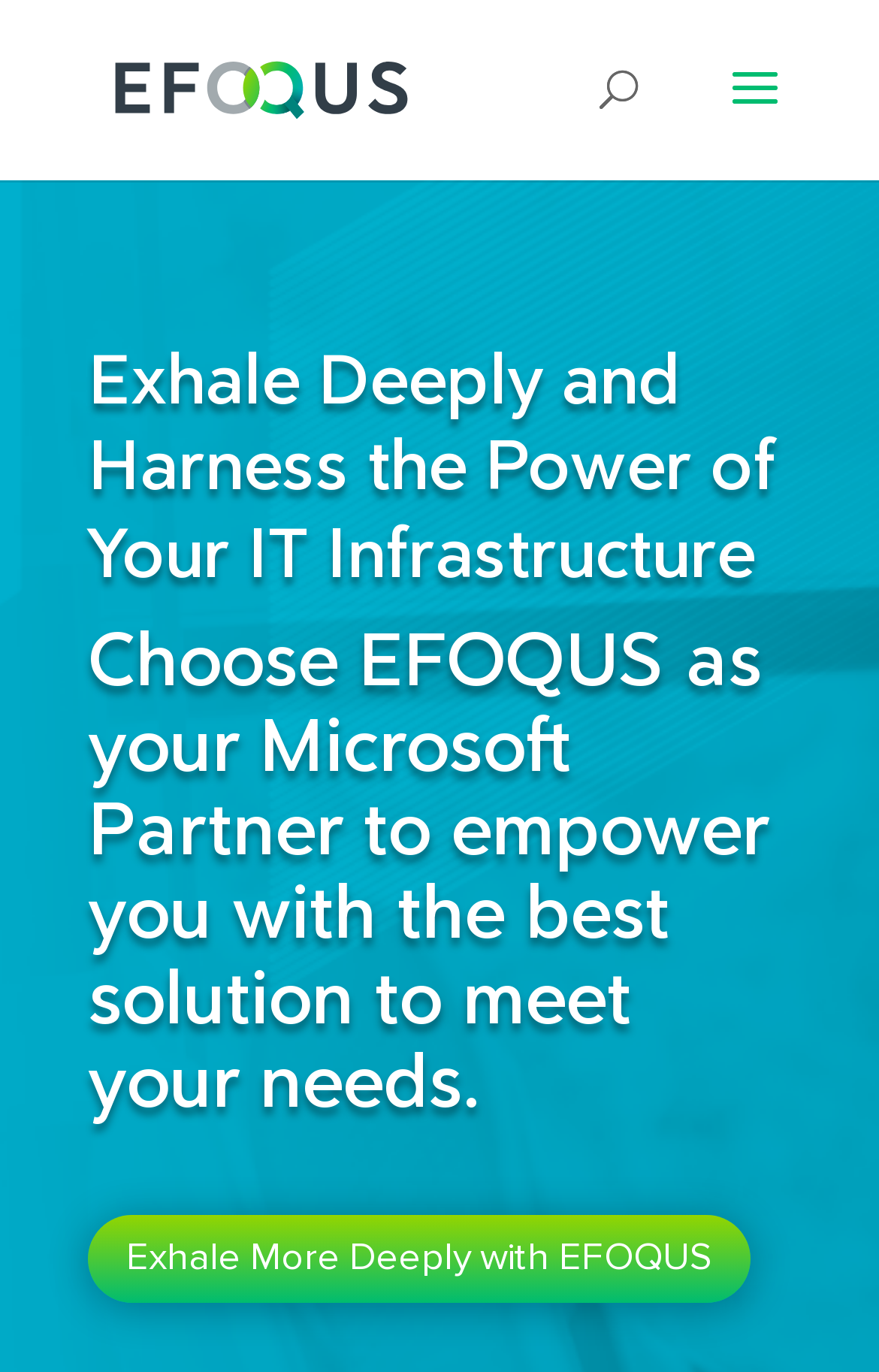Using the element description: "alt="EFOQUS"", determine the bounding box coordinates for the specified UI element. The coordinates should be four float numbers between 0 and 1, [left, top, right, bottom].

[0.113, 0.045, 0.482, 0.081]